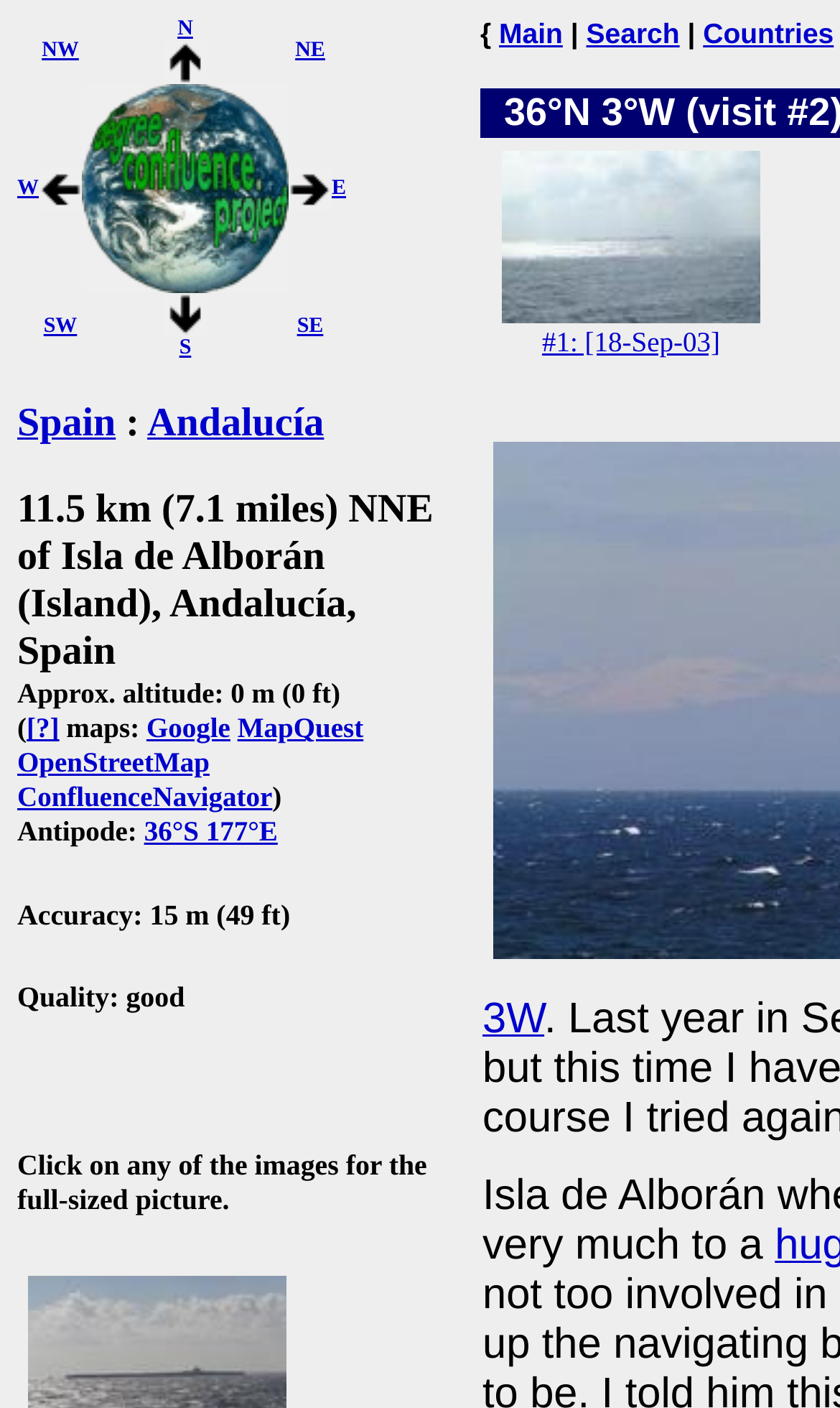Provide a single word or phrase to answer the given question: 
What is the altitude of the confluence?

0 m (0 ft)